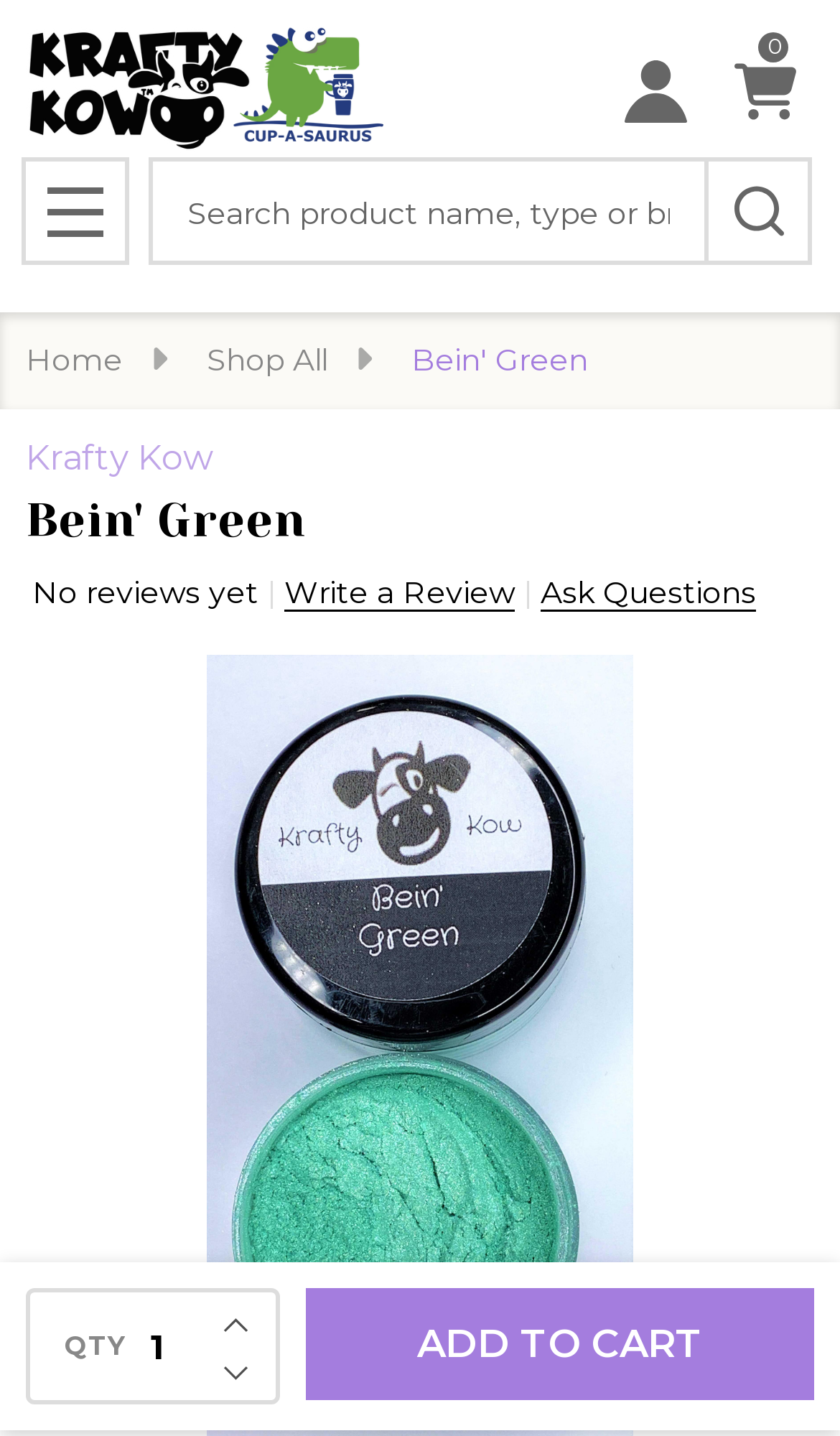Locate the bounding box coordinates of the clickable element to fulfill the following instruction: "Add to cart". Provide the coordinates as four float numbers between 0 and 1 in the format [left, top, right, bottom].

[0.364, 0.897, 0.969, 0.975]